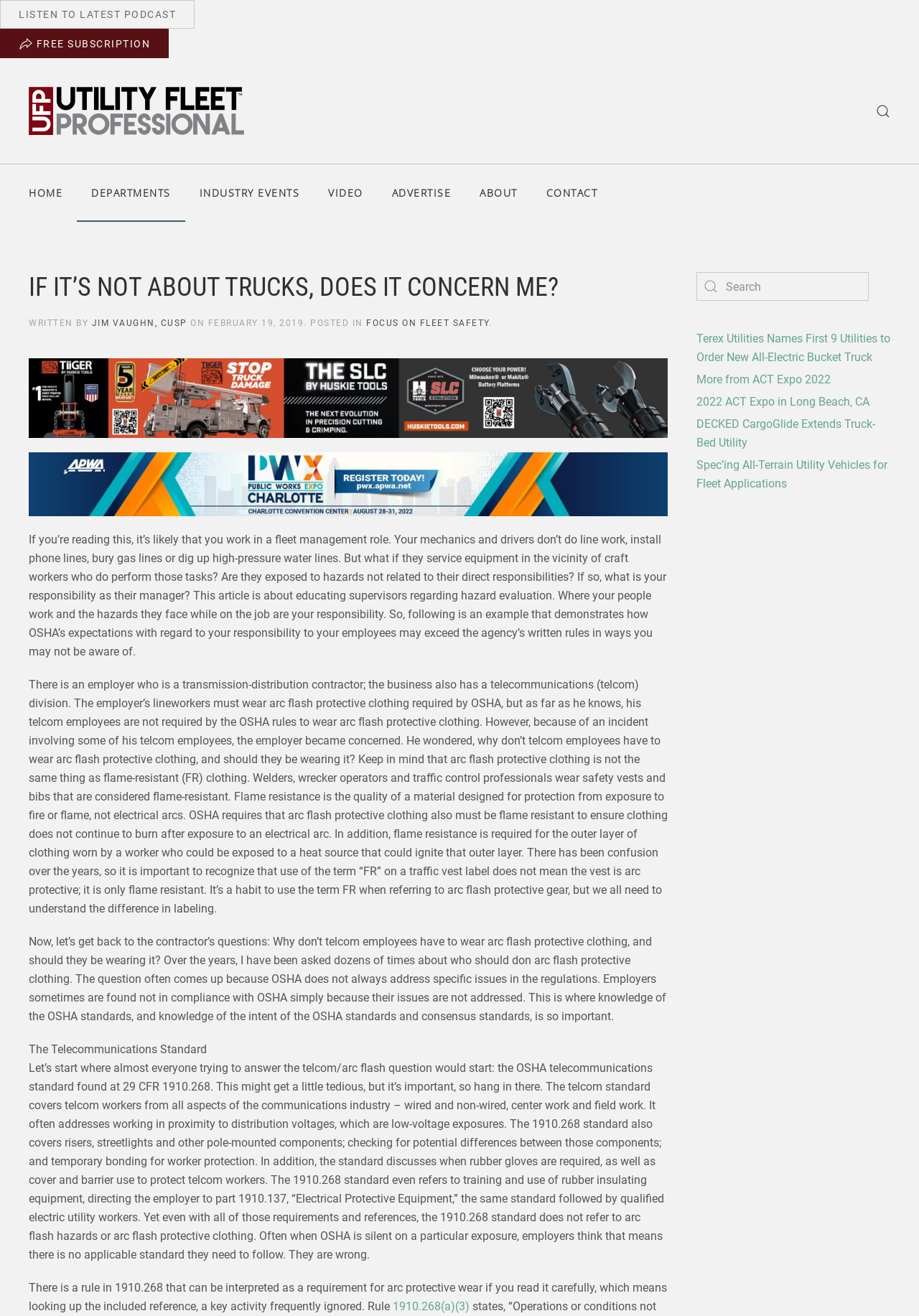Please identify the bounding box coordinates of the element's region that should be clicked to execute the following instruction: "subscribe for free". The bounding box coordinates must be four float numbers between 0 and 1, i.e., [left, top, right, bottom].

[0.0, 0.022, 0.184, 0.044]